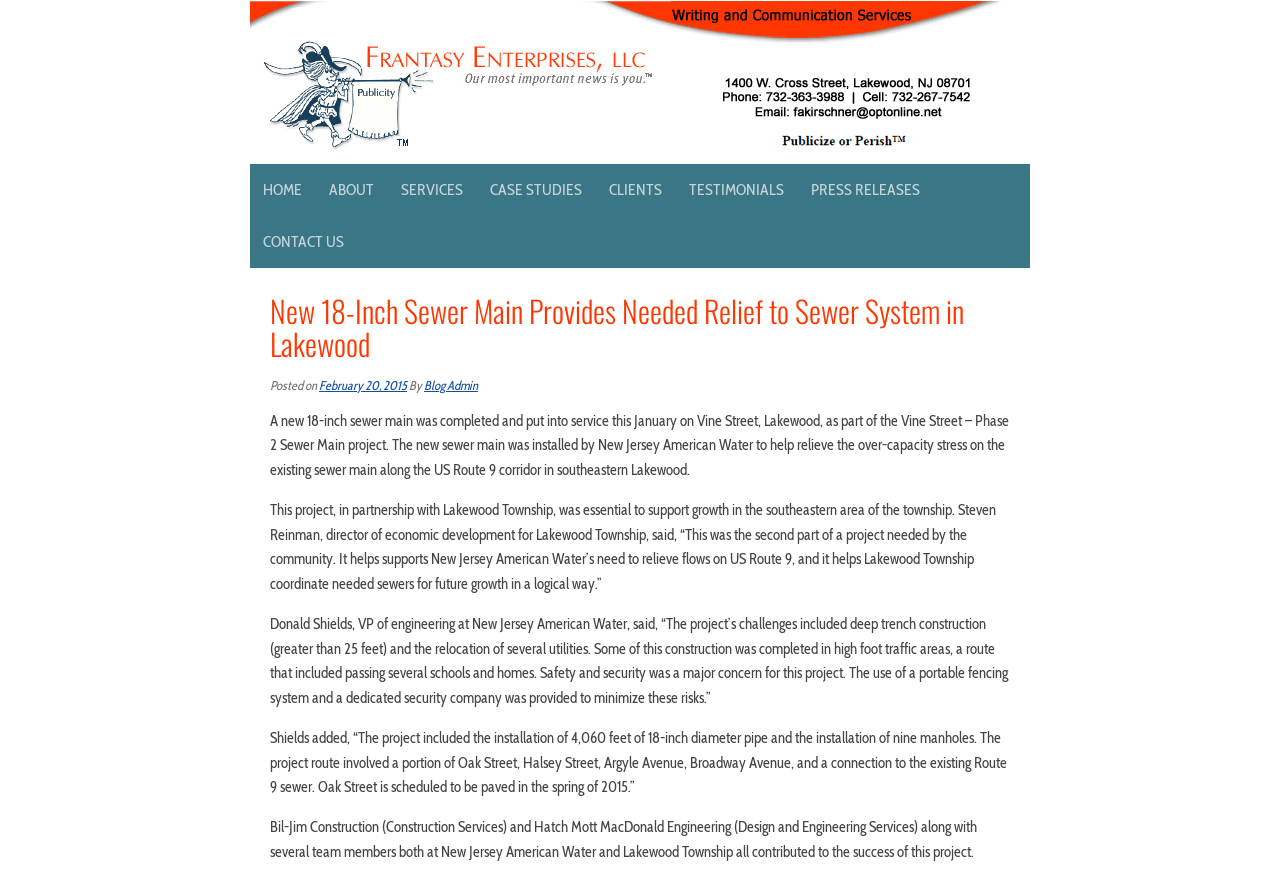Please find the bounding box for the UI element described by: "Contact Us".

[0.195, 0.246, 0.279, 0.305]